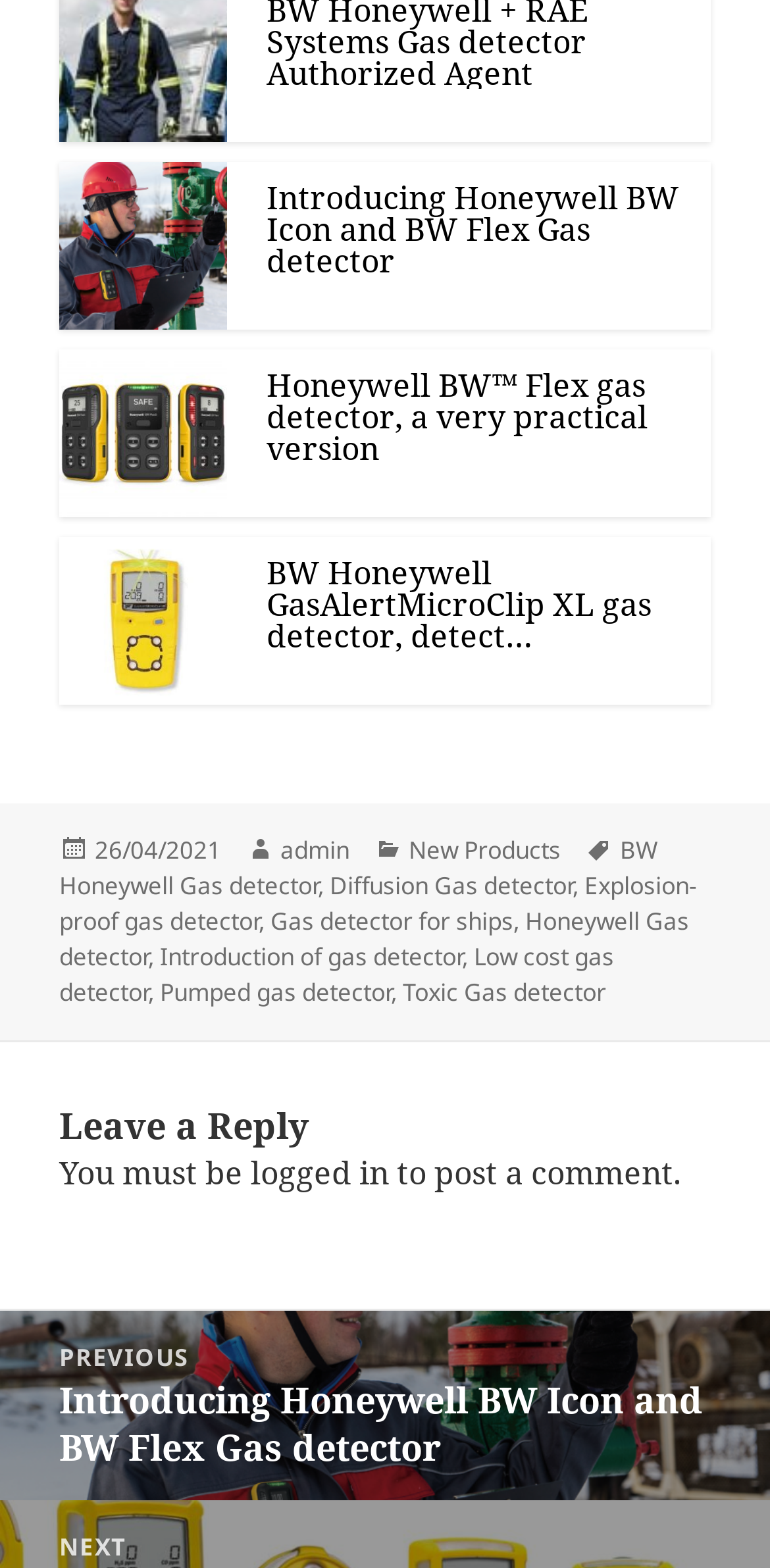Determine the bounding box coordinates of the clickable element necessary to fulfill the instruction: "View the post details". Provide the coordinates as four float numbers within the 0 to 1 range, i.e., [left, top, right, bottom].

[0.12, 0.53, 0.218, 0.574]